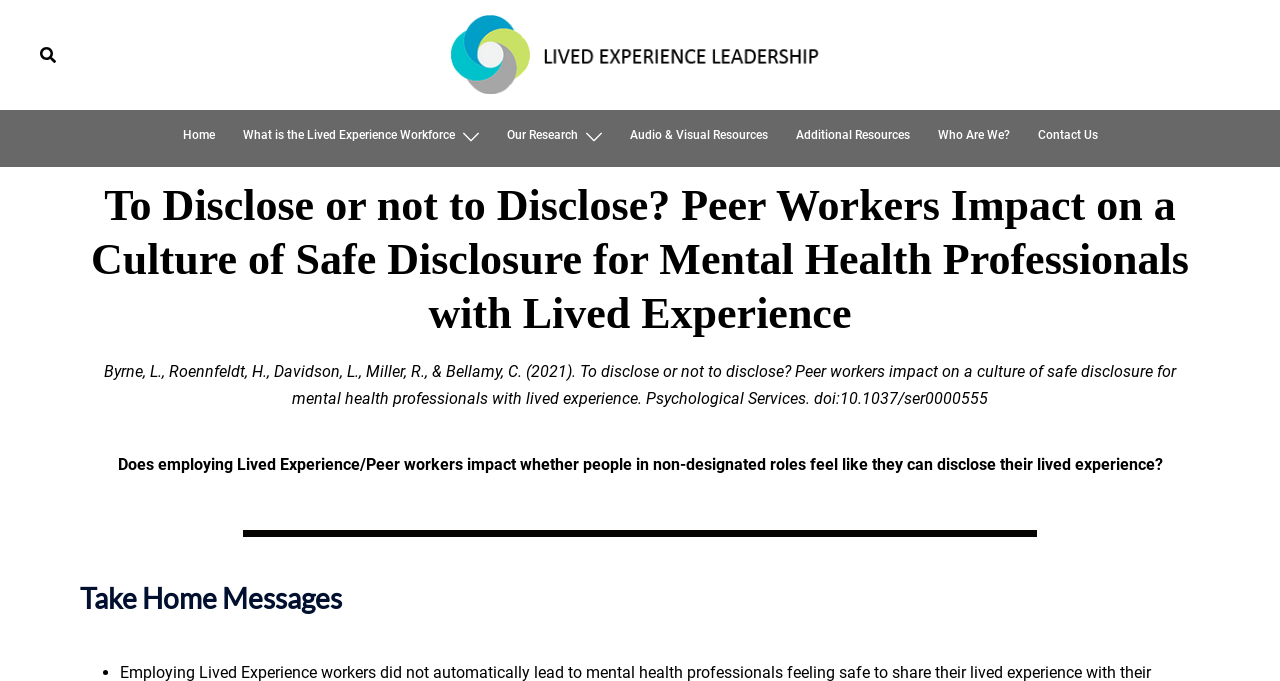Please determine the bounding box coordinates for the element with the description: "Home".

[0.143, 0.183, 0.168, 0.213]